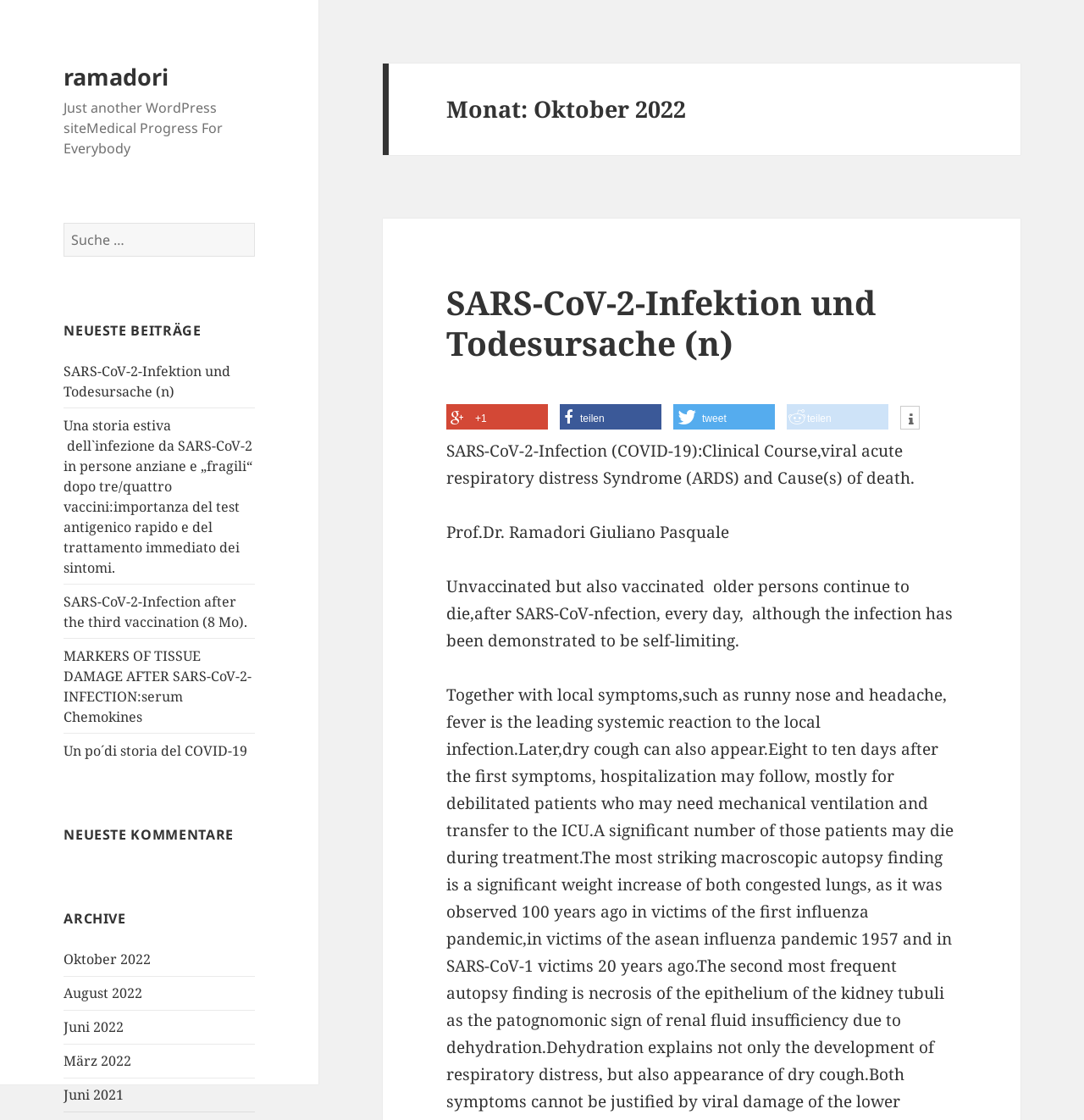Locate the bounding box coordinates of the clickable region to complete the following instruction: "Click on the 'Contact Details' link."

None